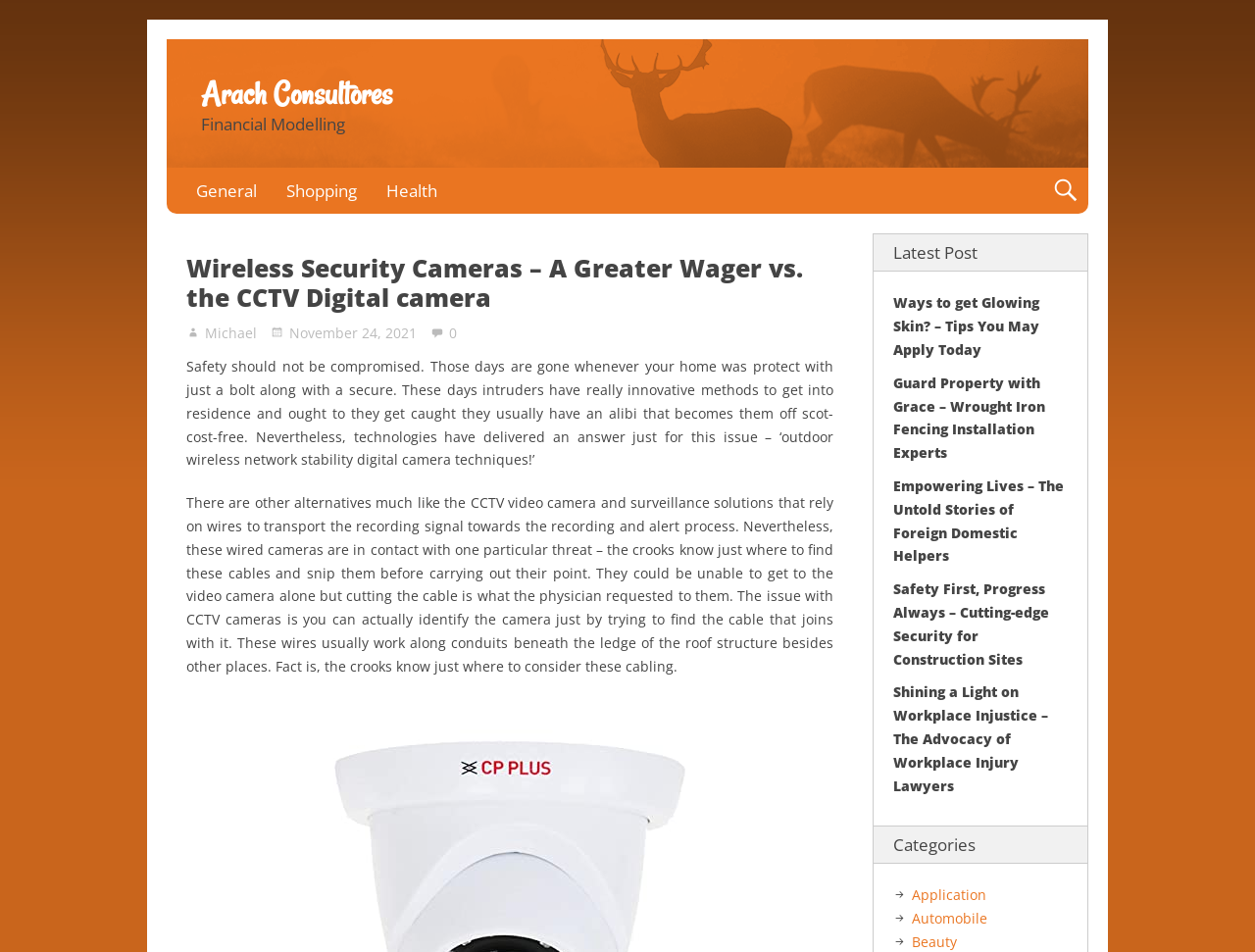Determine the bounding box coordinates for the clickable element required to fulfill the instruction: "Search for something". Provide the coordinates as four float numbers between 0 and 1, i.e., [left, top, right, bottom].

[0.83, 0.177, 0.867, 0.225]